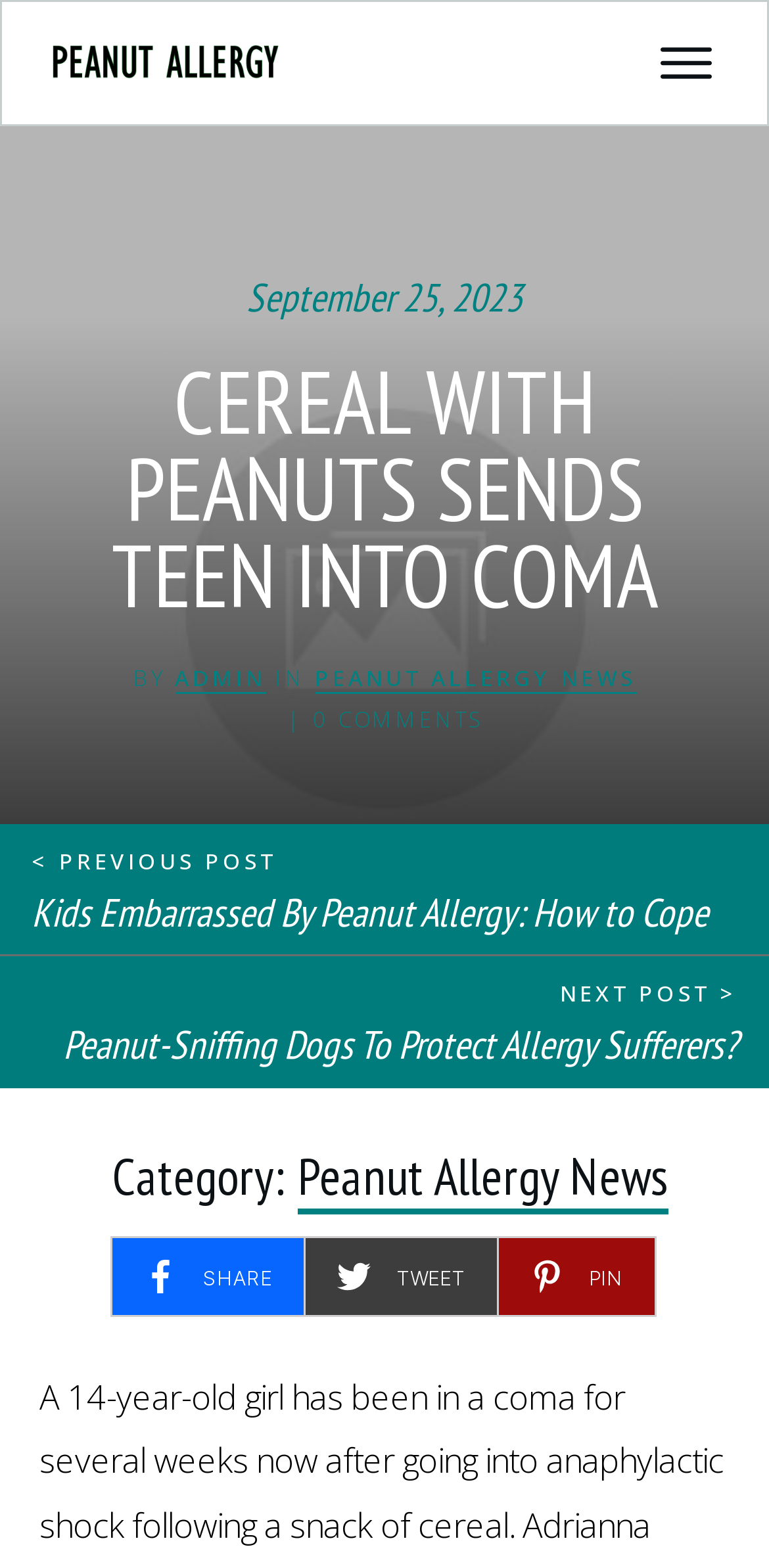Please find the bounding box coordinates of the element's region to be clicked to carry out this instruction: "Read the article about kids embarrassed by peanut allergy".

[0.041, 0.565, 0.959, 0.598]